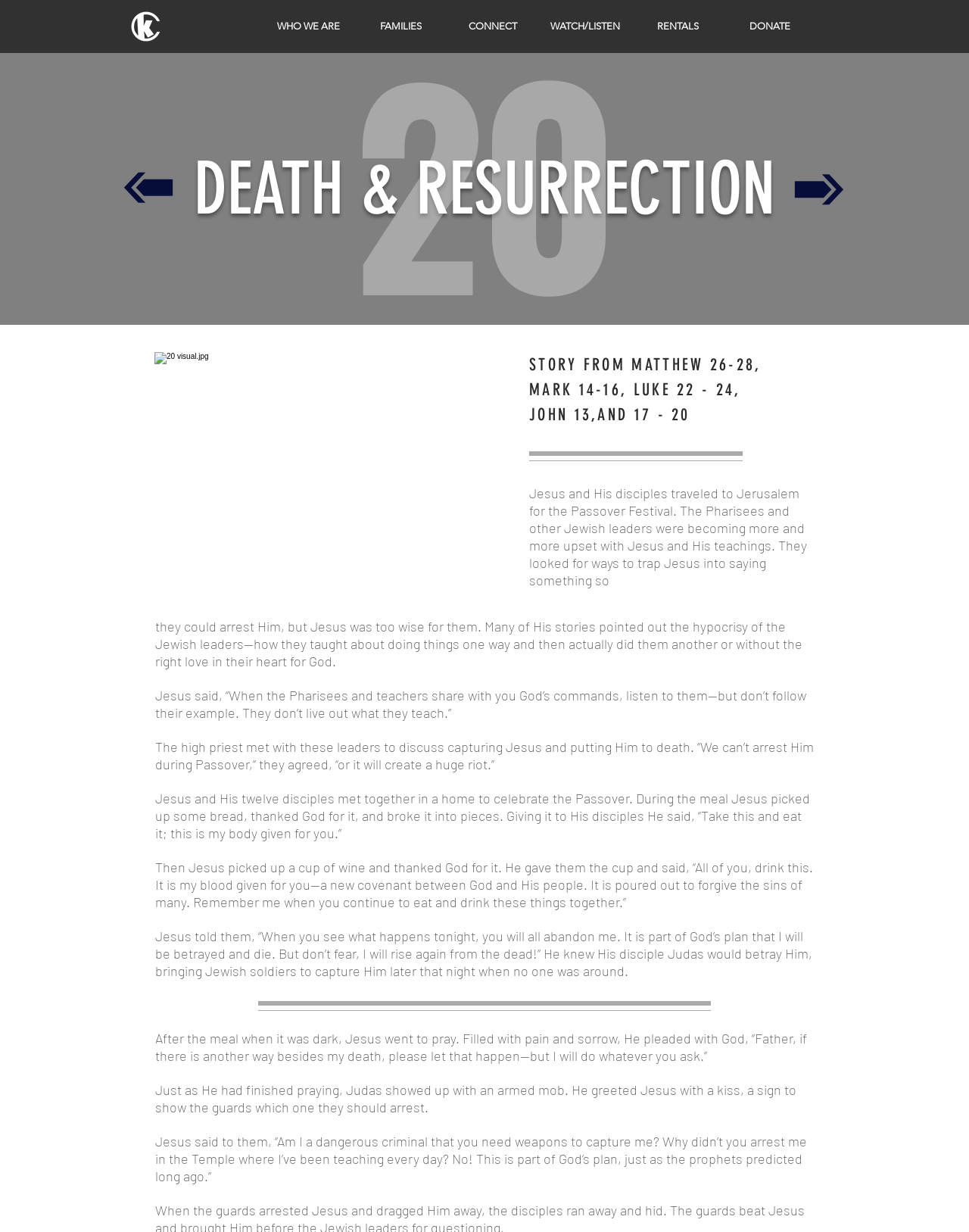Please determine the bounding box coordinates for the element with the description: "Wisconsin".

None